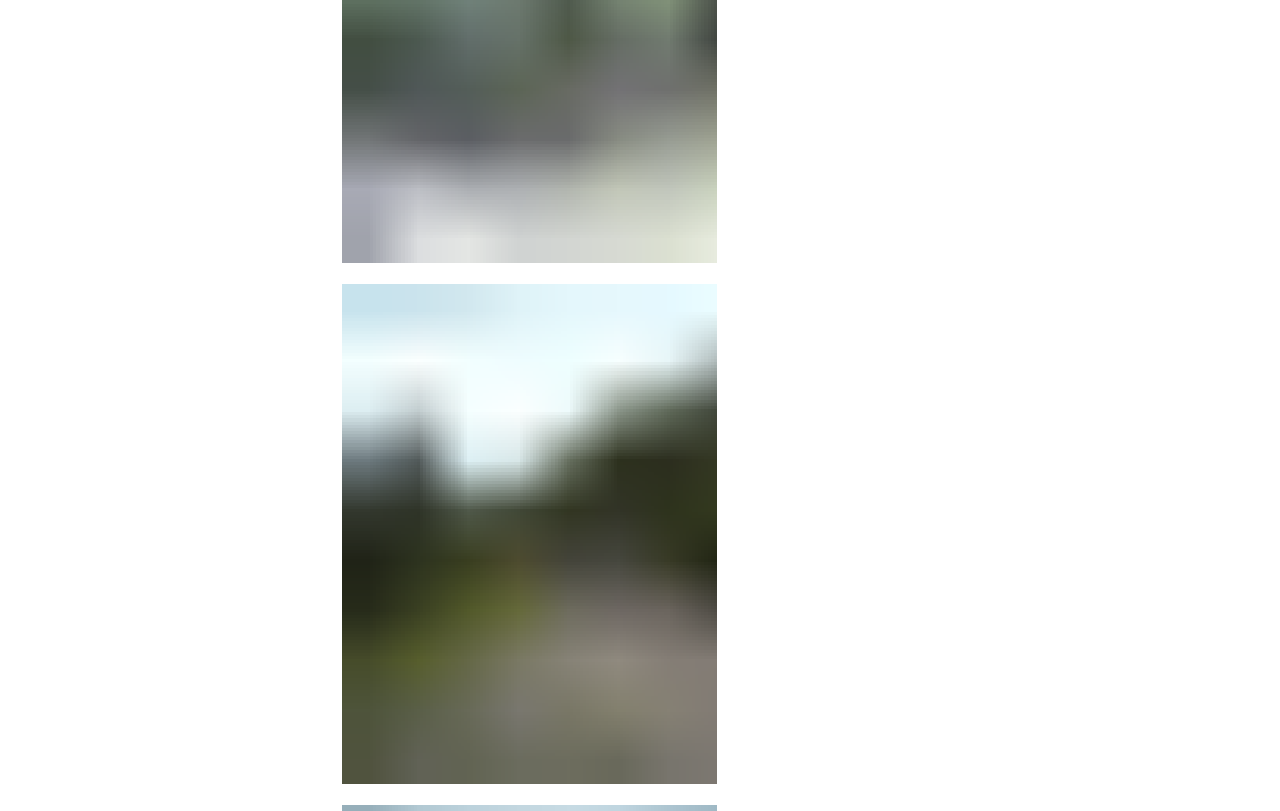How many posts are on this page? Refer to the image and provide a one-word or short phrase answer.

3